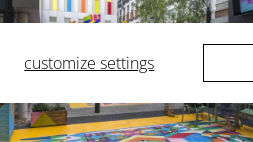Describe all the elements in the image with great detail.

The image showcases a vibrant and artistic public space, likely designed for community engagement and outdoor performances. The foreground features a colorful floor with geometric patterns, which invites people to gather and interact. In the background, a lively urban environment is visible, indicating the area's capacity for foot traffic and leisure activities. This setting reflects a commitment to enhancing public areas with aesthetically pleasing elements, promoting creativity and a welcoming atmosphere for all visitors. The overall design demonstrates an integration of art and function, crucial for making outdoor spaces enjoyable and accessible to the community.